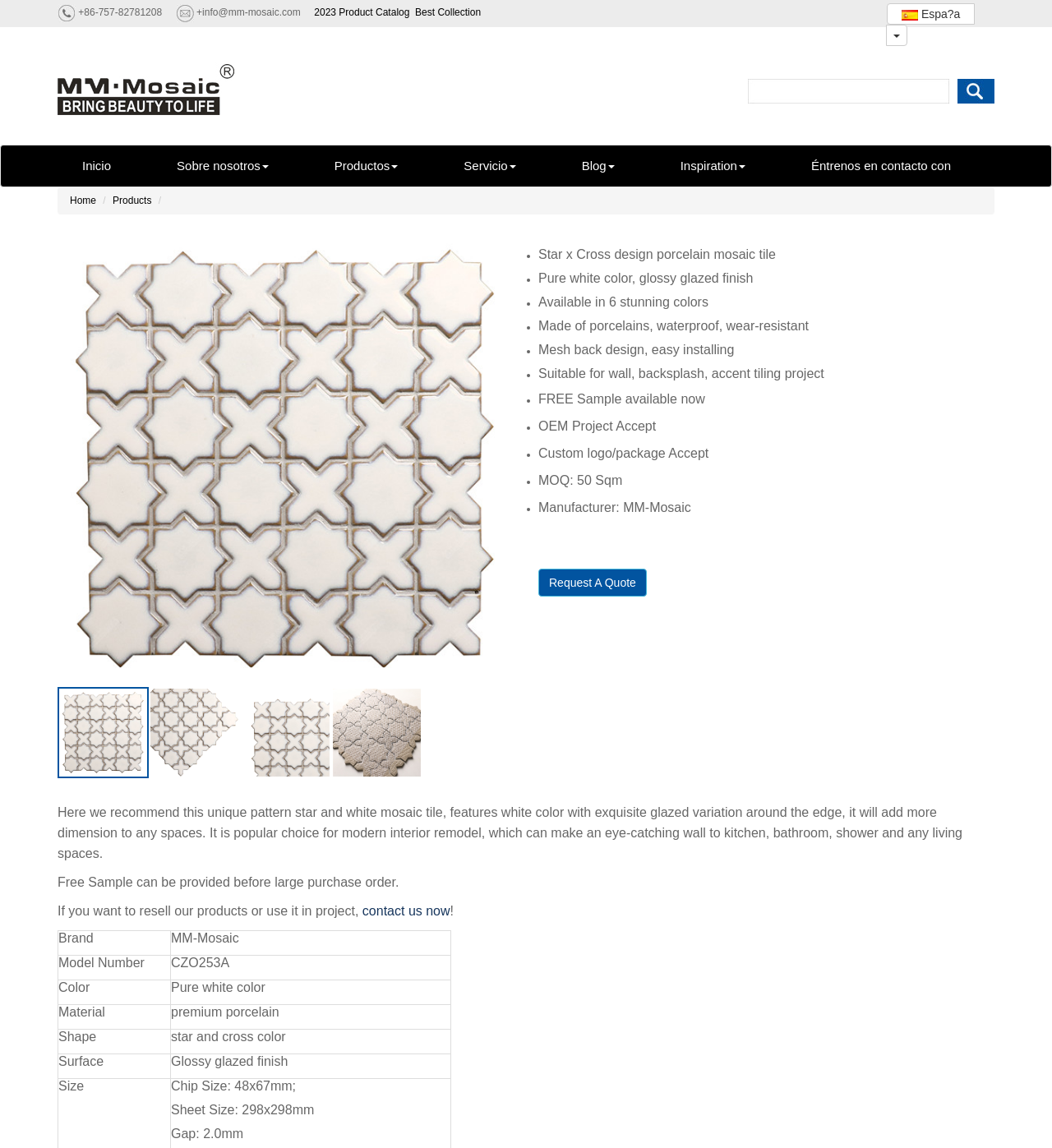Locate the bounding box coordinates of the clickable element to fulfill the following instruction: "Learn more about Buddha Roc". Provide the coordinates as four float numbers between 0 and 1 in the format [left, top, right, bottom].

None